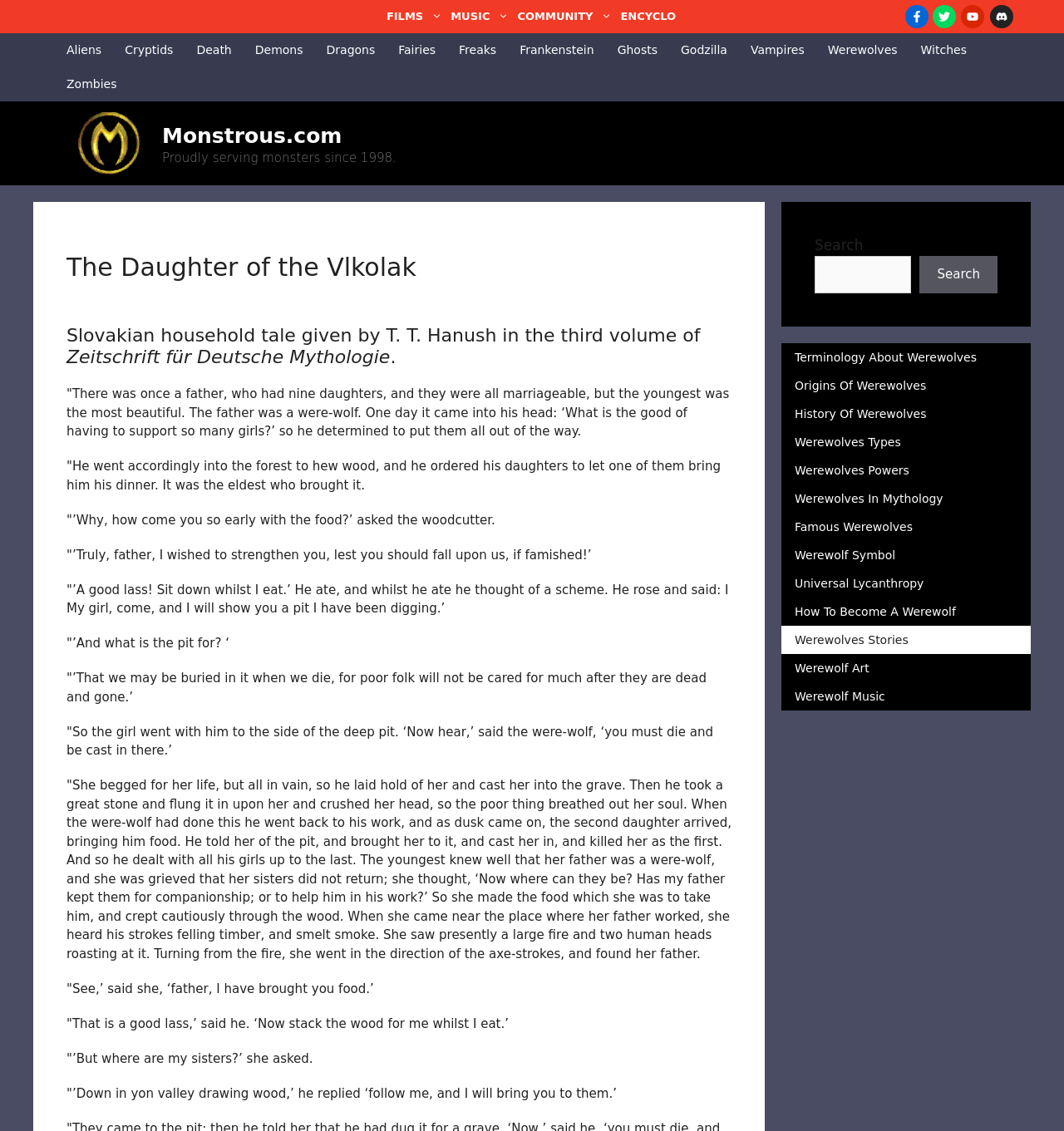Determine the bounding box coordinates of the clickable region to follow the instruction: "Search for something".

[0.766, 0.226, 0.857, 0.259]